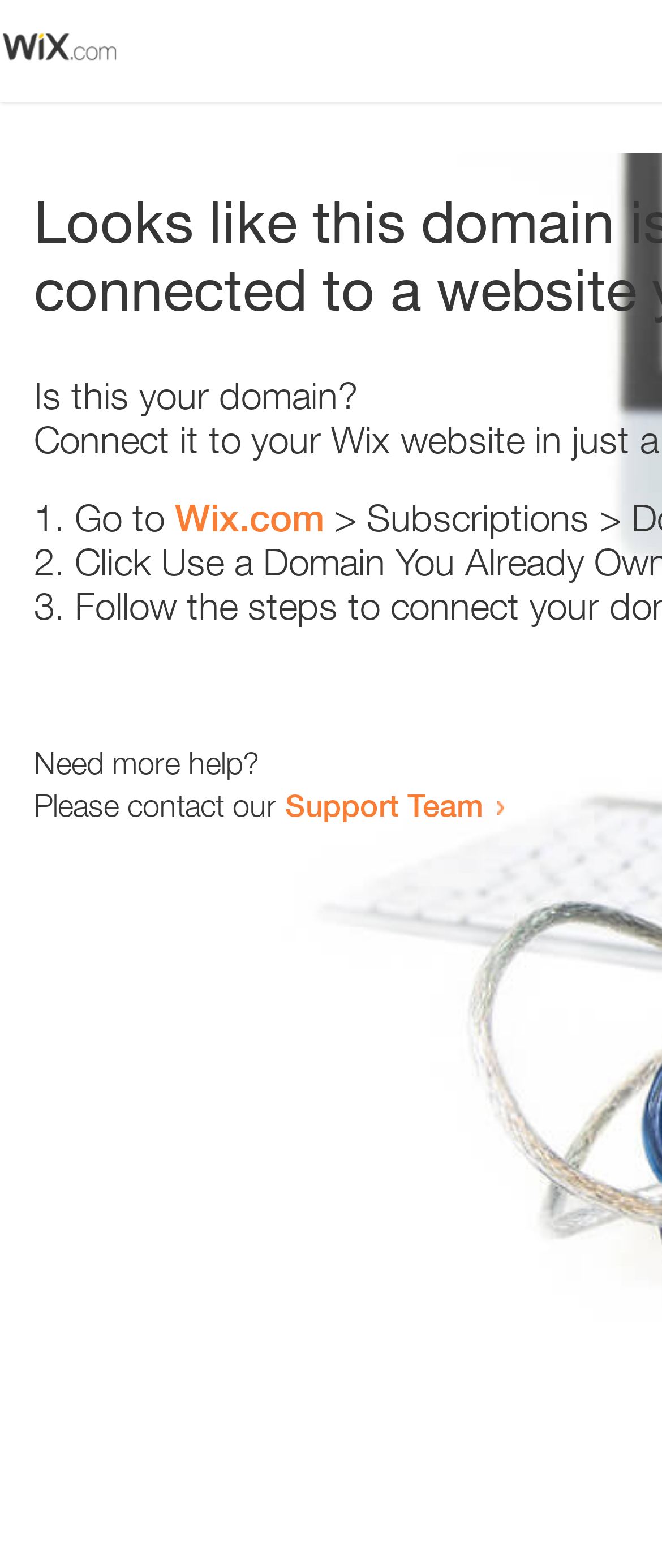Please answer the following question using a single word or phrase: 
What is the domain being referred to?

Wix.com